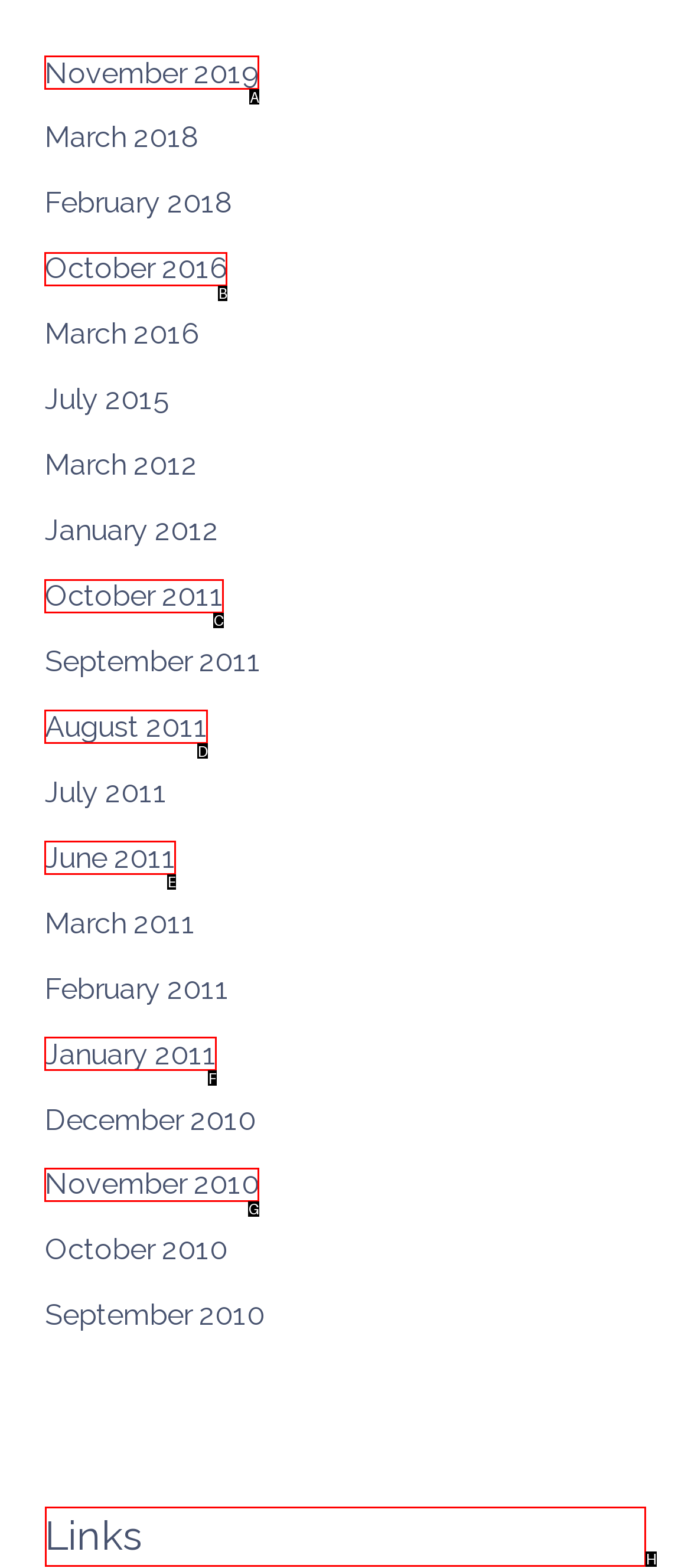Look at the highlighted elements in the screenshot and tell me which letter corresponds to the task: Fill in the required field.

None